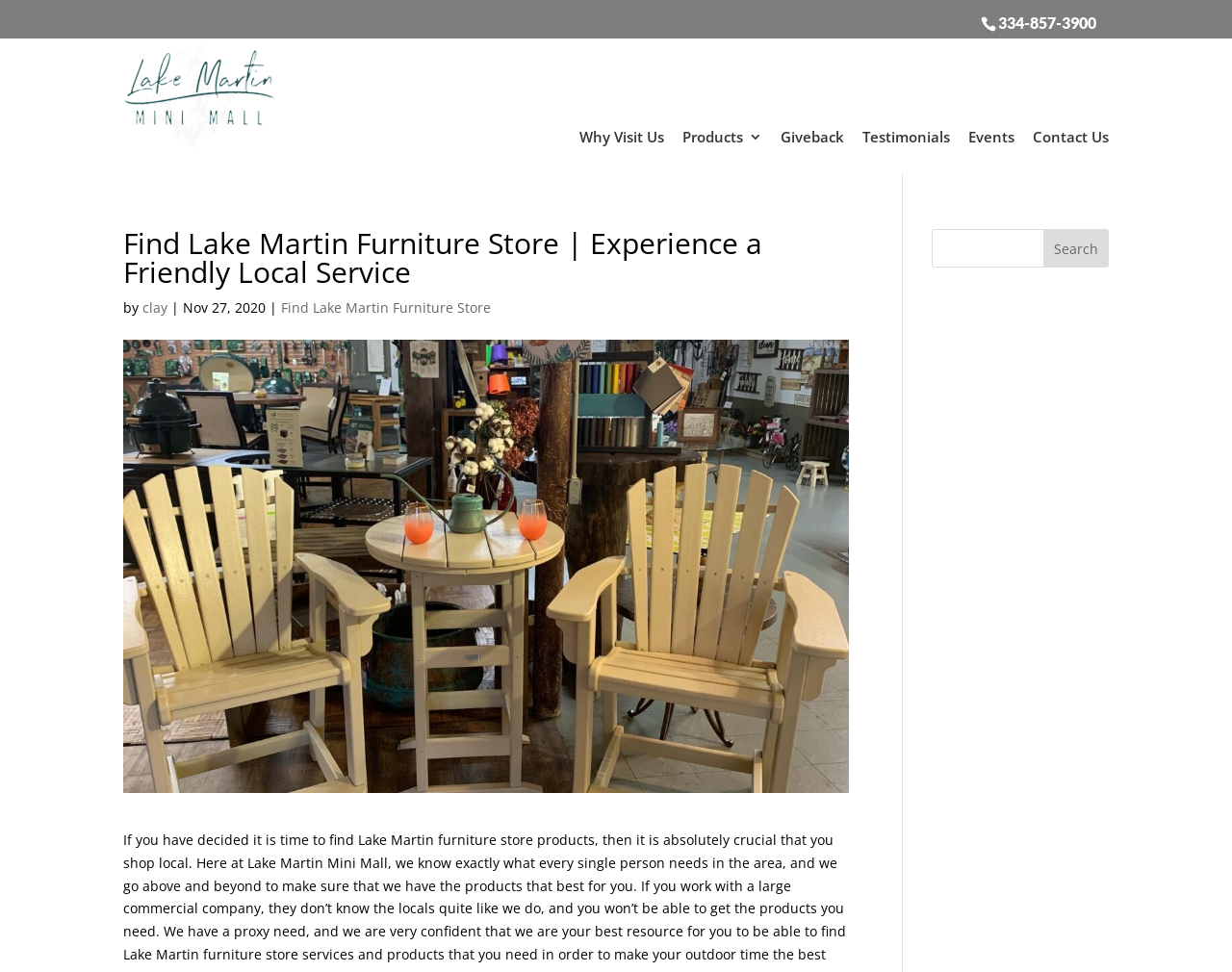By analyzing the image, answer the following question with a detailed response: What is the purpose of the textbox on the bottom right?

I found the purpose of the textbox by looking at the button next to it, which has the text 'Search'. This suggests that the textbox is for searching something on the webpage.